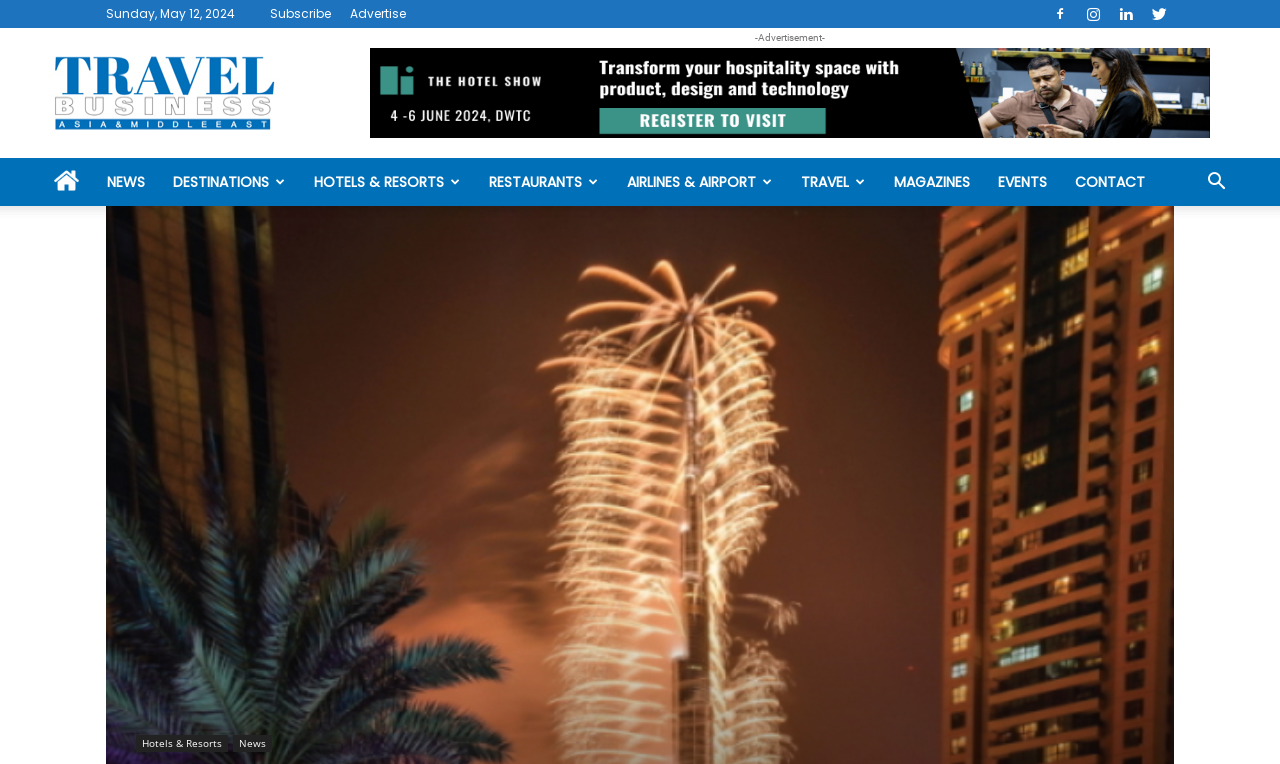Using the description "Magazines", locate and provide the bounding box of the UI element.

[0.688, 0.207, 0.769, 0.27]